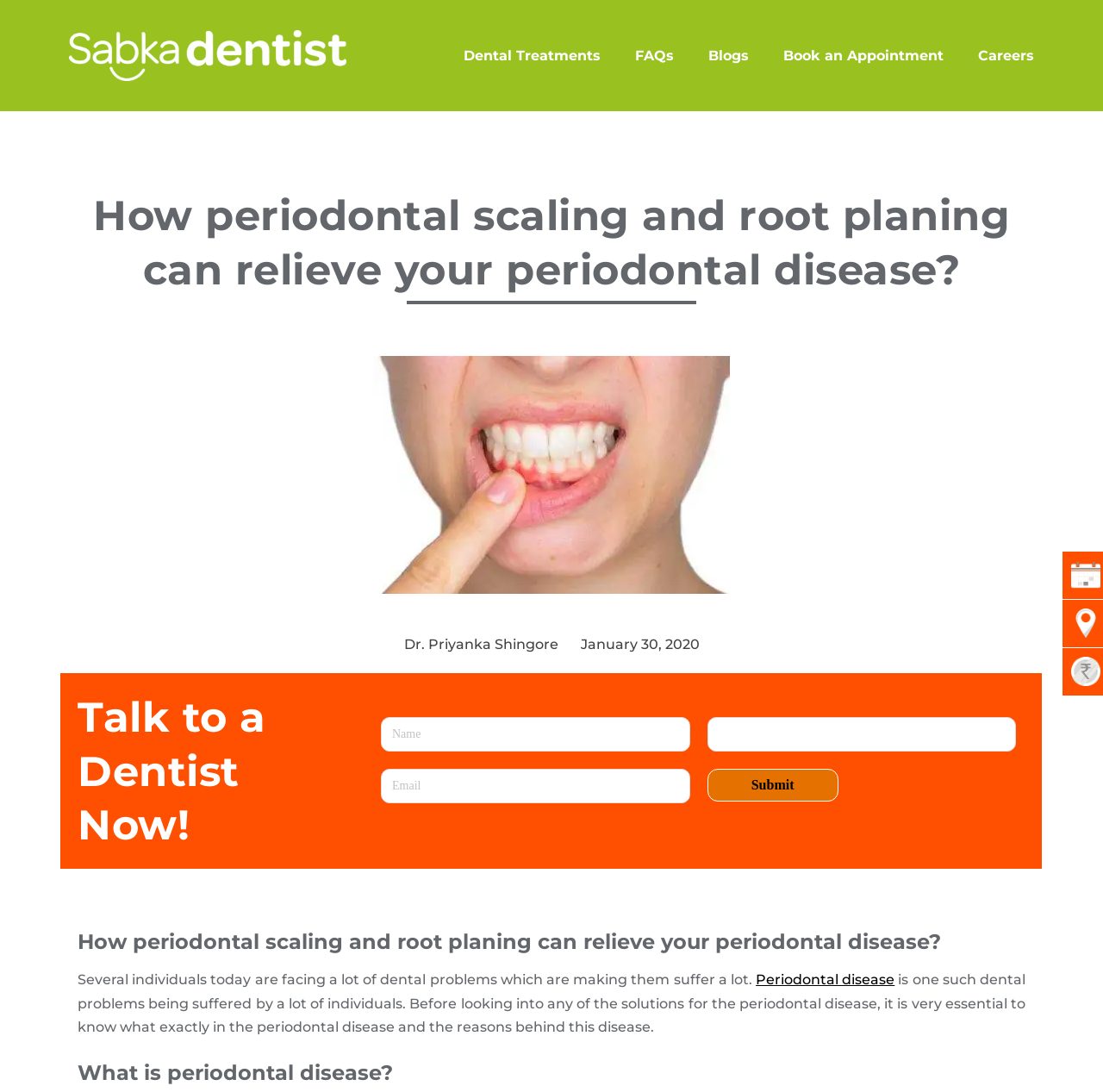Extract the bounding box coordinates for the described element: "Periodontal disease". The coordinates should be represented as four float numbers between 0 and 1: [left, top, right, bottom].

[0.685, 0.89, 0.811, 0.905]